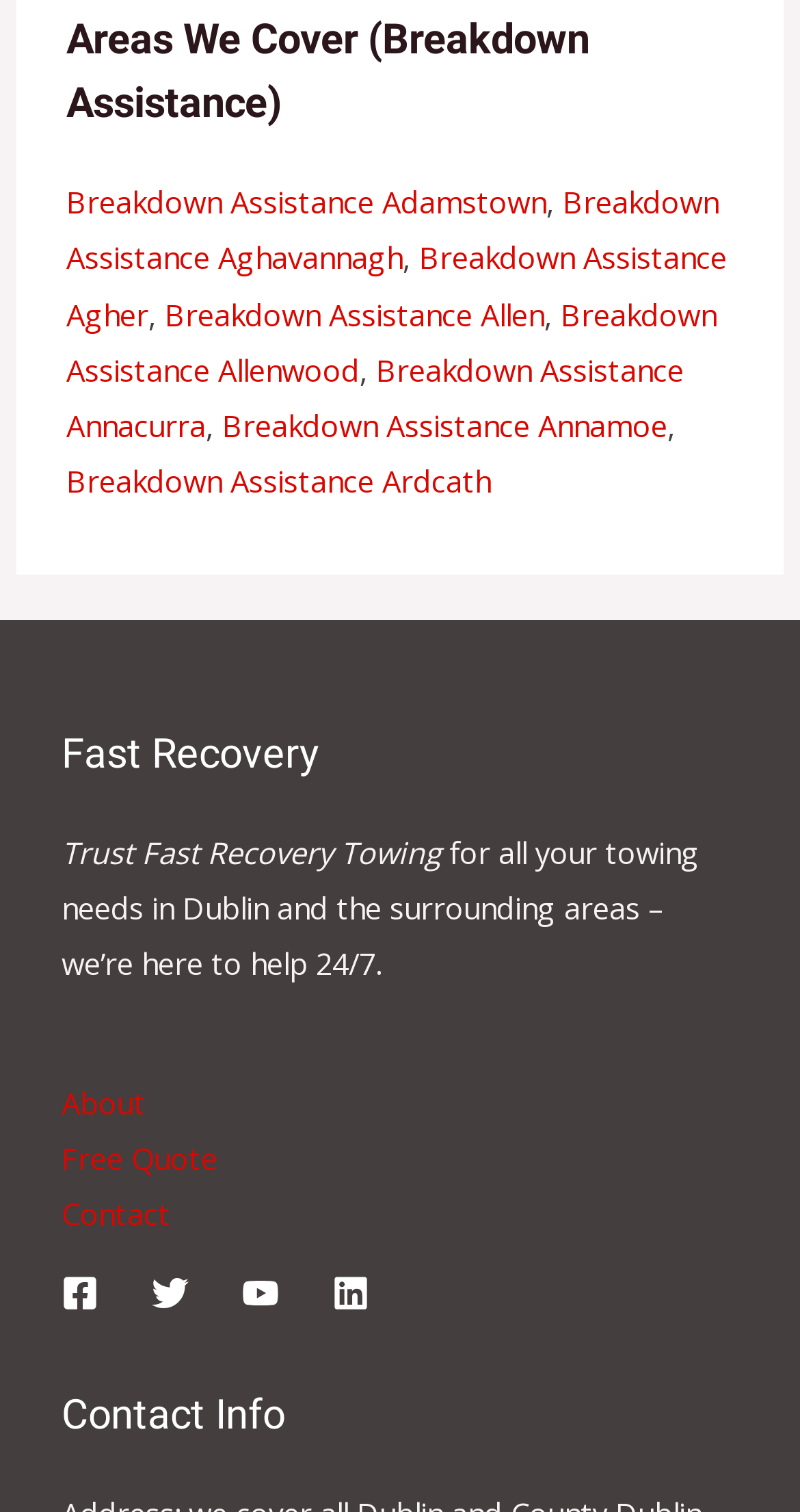How many social media platforms are linked?
Answer with a single word or phrase, using the screenshot for reference.

4